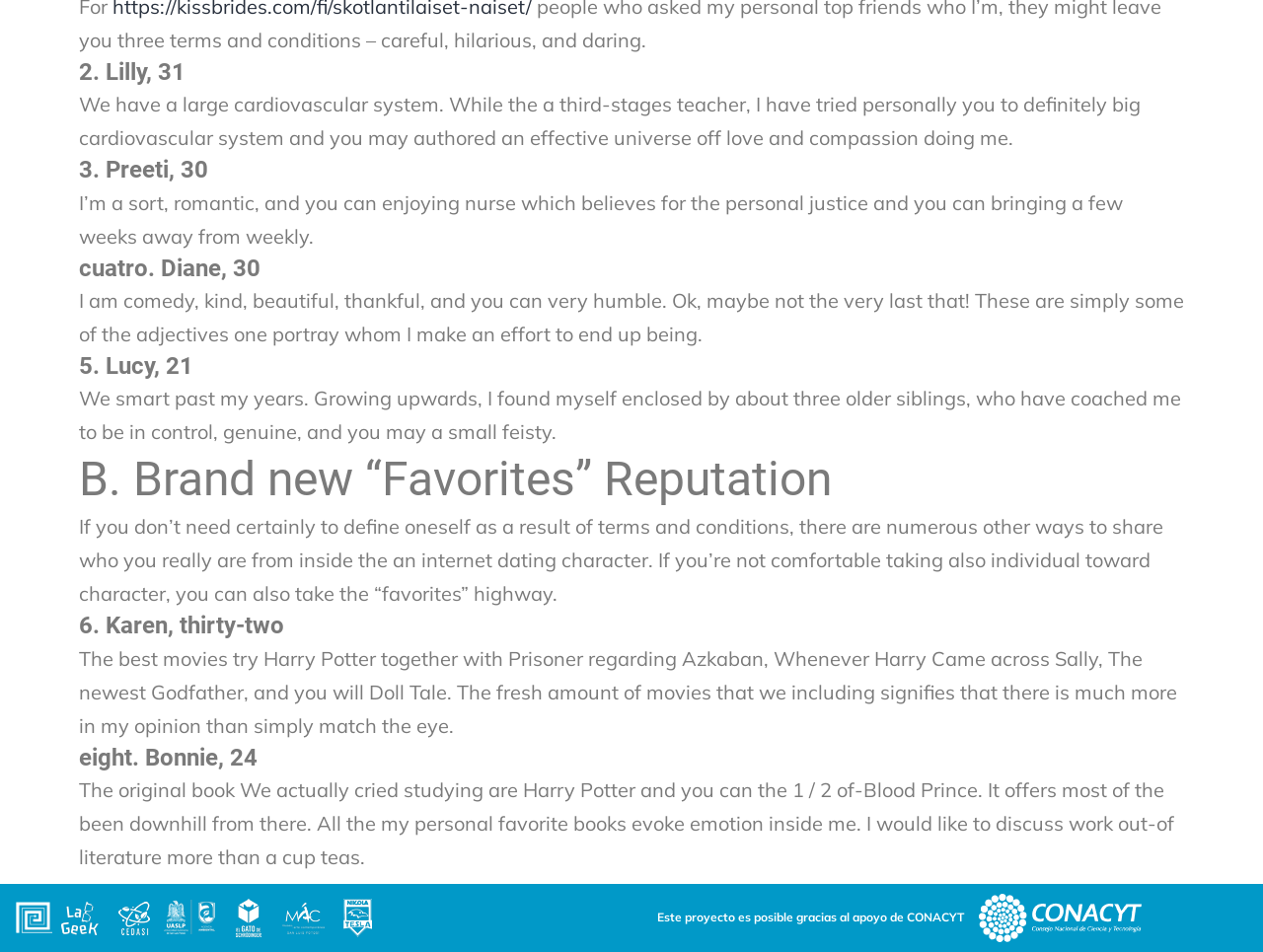Determine the bounding box coordinates of the region I should click to achieve the following instruction: "Click on the link to learn more about Diane, 30". Ensure the bounding box coordinates are four float numbers between 0 and 1, i.e., [left, top, right, bottom].

[0.062, 0.266, 0.938, 0.298]